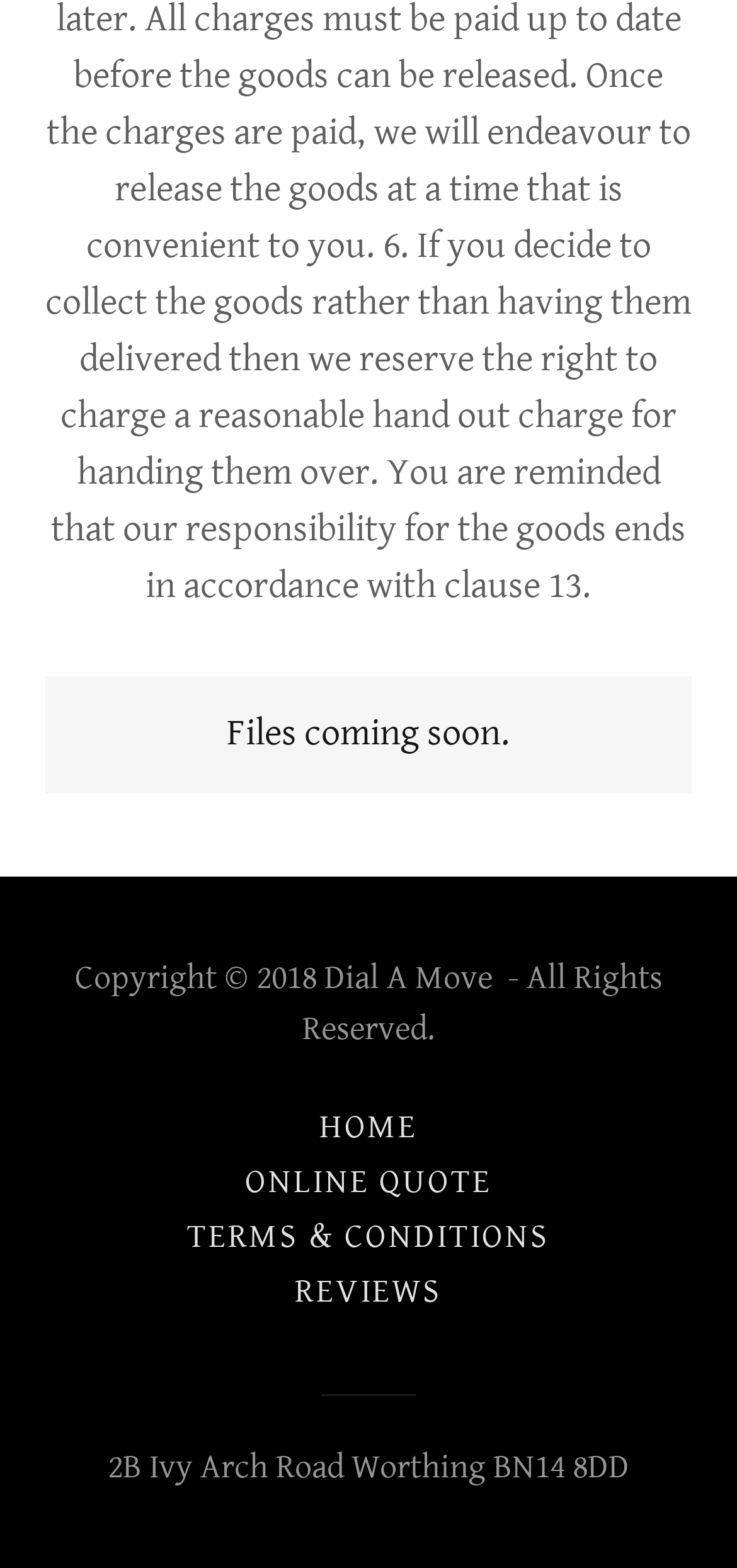What is the name of the company?
Using the visual information from the image, give a one-word or short-phrase answer.

Dial A Move